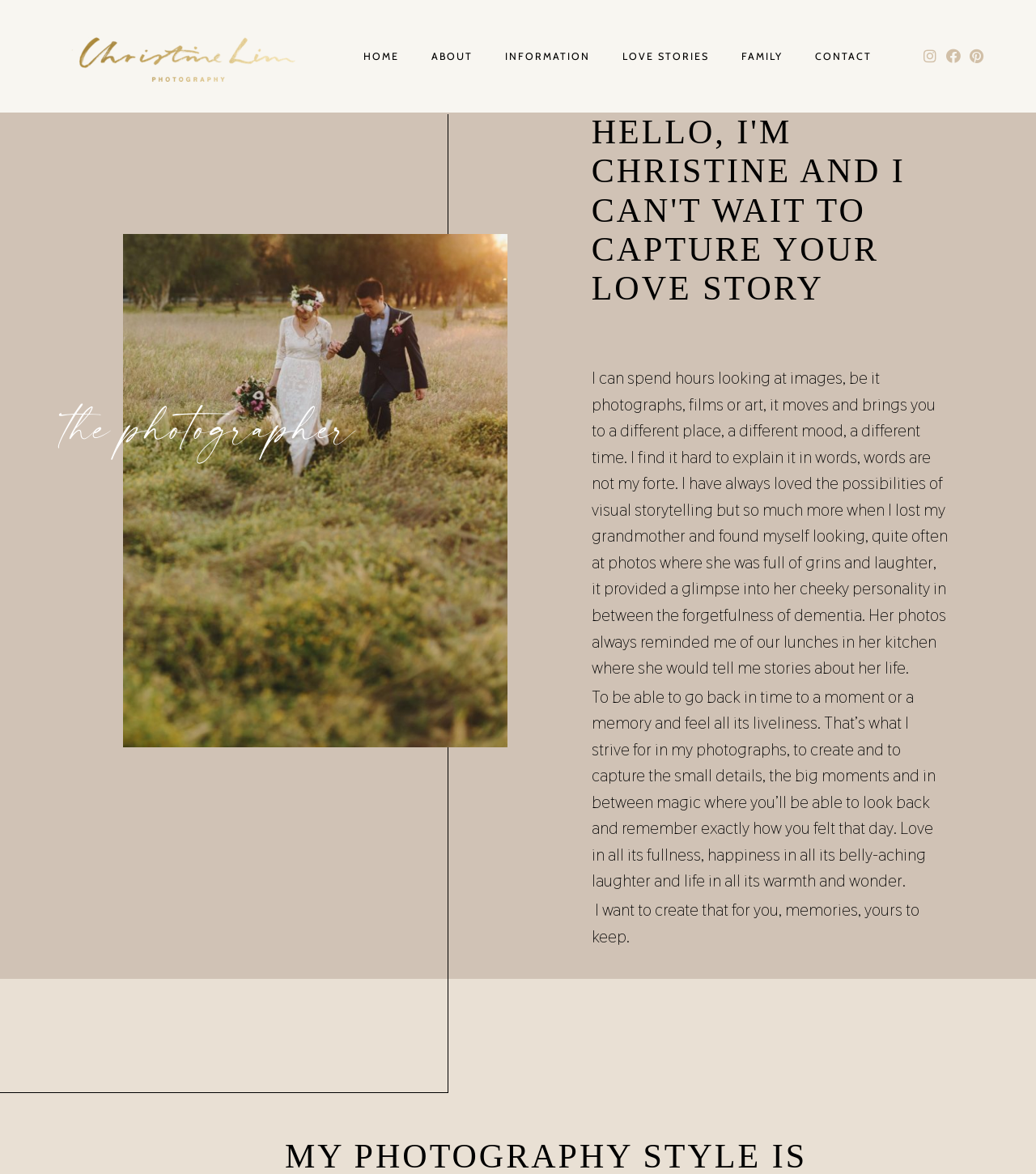Kindly provide the bounding box coordinates of the section you need to click on to fulfill the given instruction: "Go to the CONTACT page".

[0.787, 0.044, 0.841, 0.053]